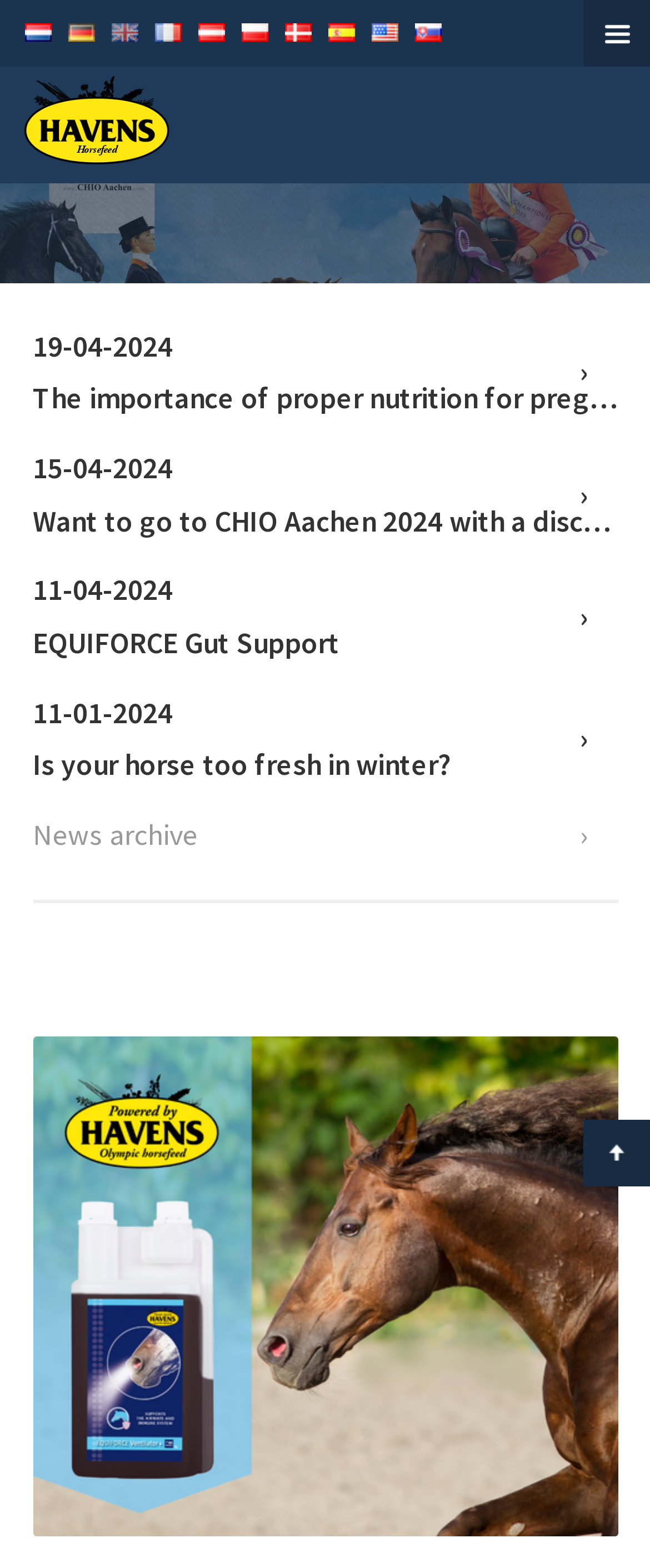Deliver a detailed narrative of the webpage's visual and textual elements.

This webpage appears to be a news page from HAVENS Horsefeed, with a focus on equine nutrition and health. At the top left, there is a link to the main page labeled "Horsefeed". To the right of this, there are several links to different language options, including Dutch, German, English, French, Austrian, Polish, Danish, and Spanish.

Below these language options, there is a list of news articles, each with a brief summary and a "›" symbol indicating that they can be clicked to read more. The articles are arranged in a vertical column, with the most recent article at the top. The topics of the articles include the importance of proper nutrition for pregnant and lactating mares, a discount offer for the CHIO Aachen 2024 event, and the benefits of EQUIFORCE Gut Support for horses.

At the bottom of the page, there is a link to a news archive, where readers can access older news articles. Finally, there is a large, blank space at the bottom of the page, which may be an advertisement or a call-to-action.